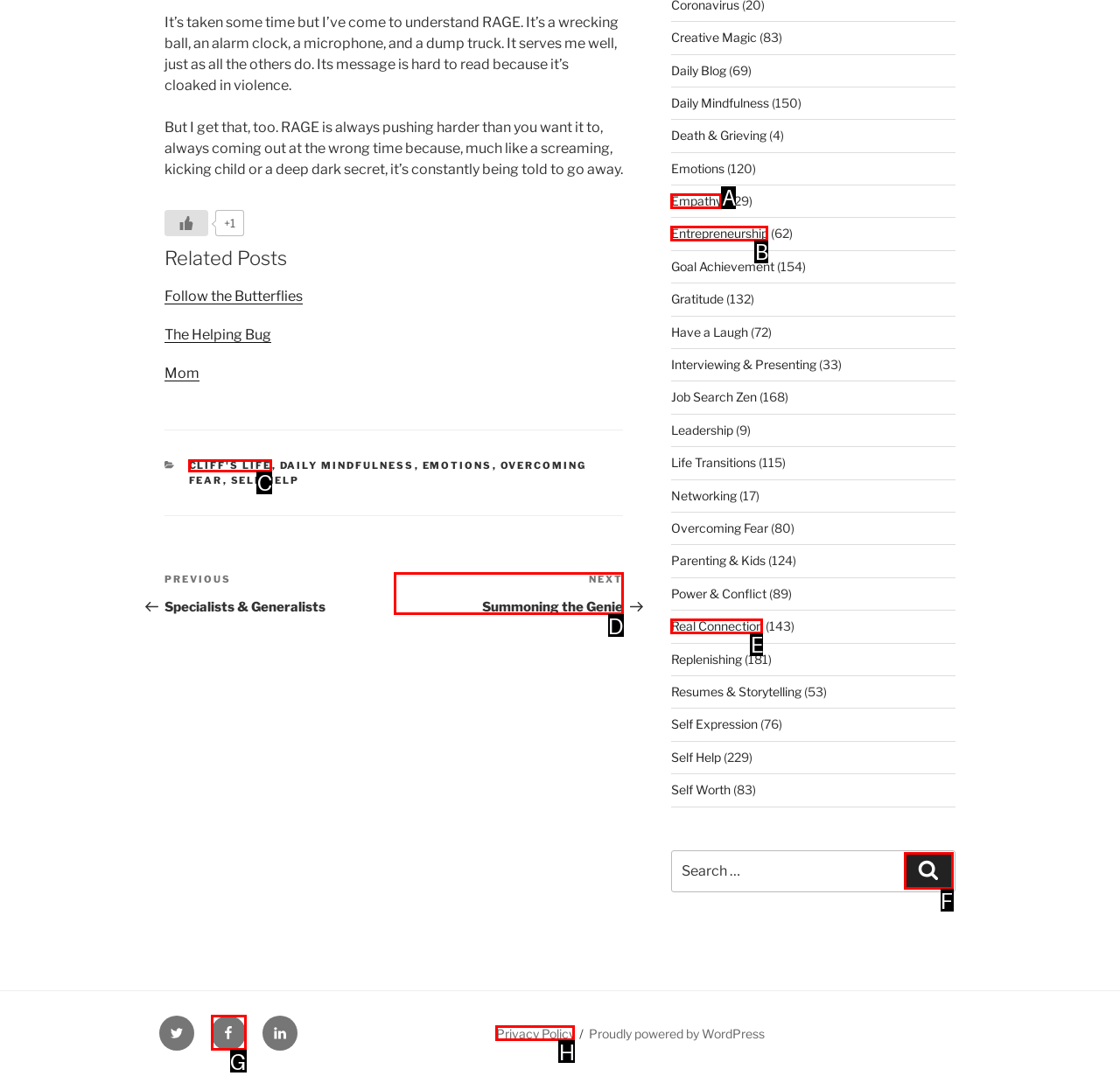Determine which HTML element best fits the description: aria-label="Search"
Answer directly with the letter of the matching option from the available choices.

None